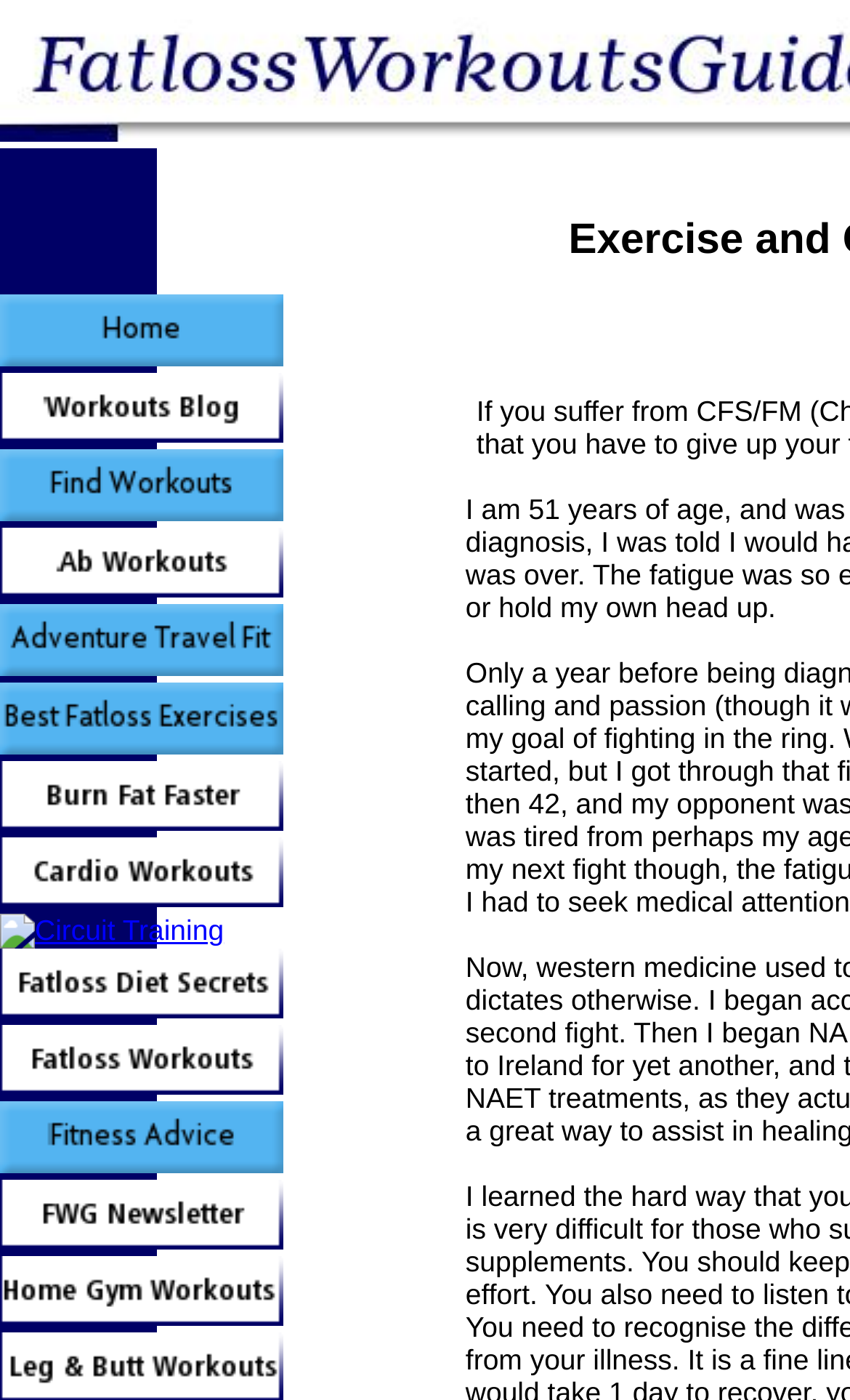Could you determine the bounding box coordinates of the clickable element to complete the instruction: "find workouts"? Provide the coordinates as four float numbers between 0 and 1, i.e., [left, top, right, bottom].

[0.0, 0.354, 0.333, 0.377]